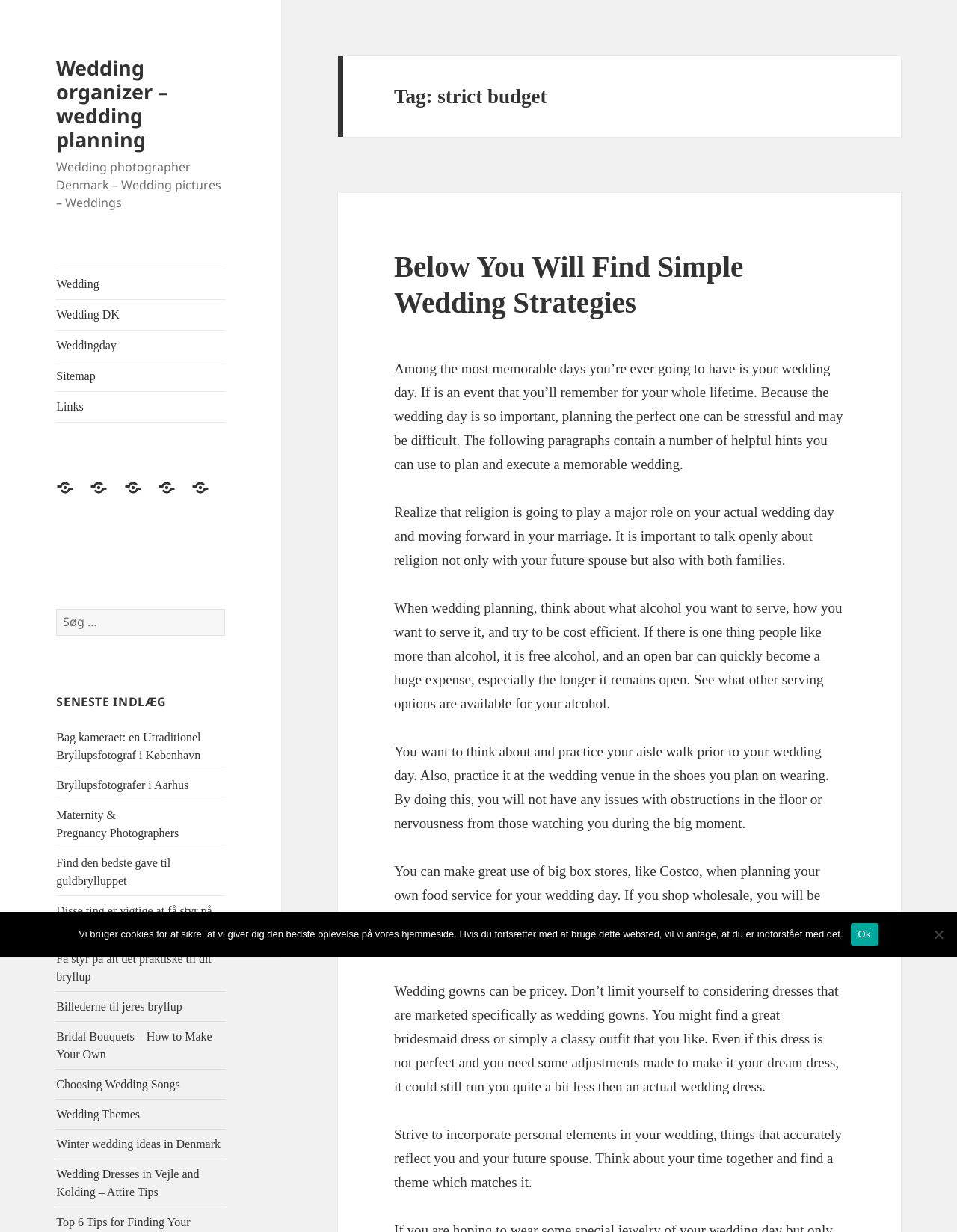Can you provide the bounding box coordinates for the element that should be clicked to implement the instruction: "Go to 'Sitemap'"?

[0.059, 0.293, 0.235, 0.317]